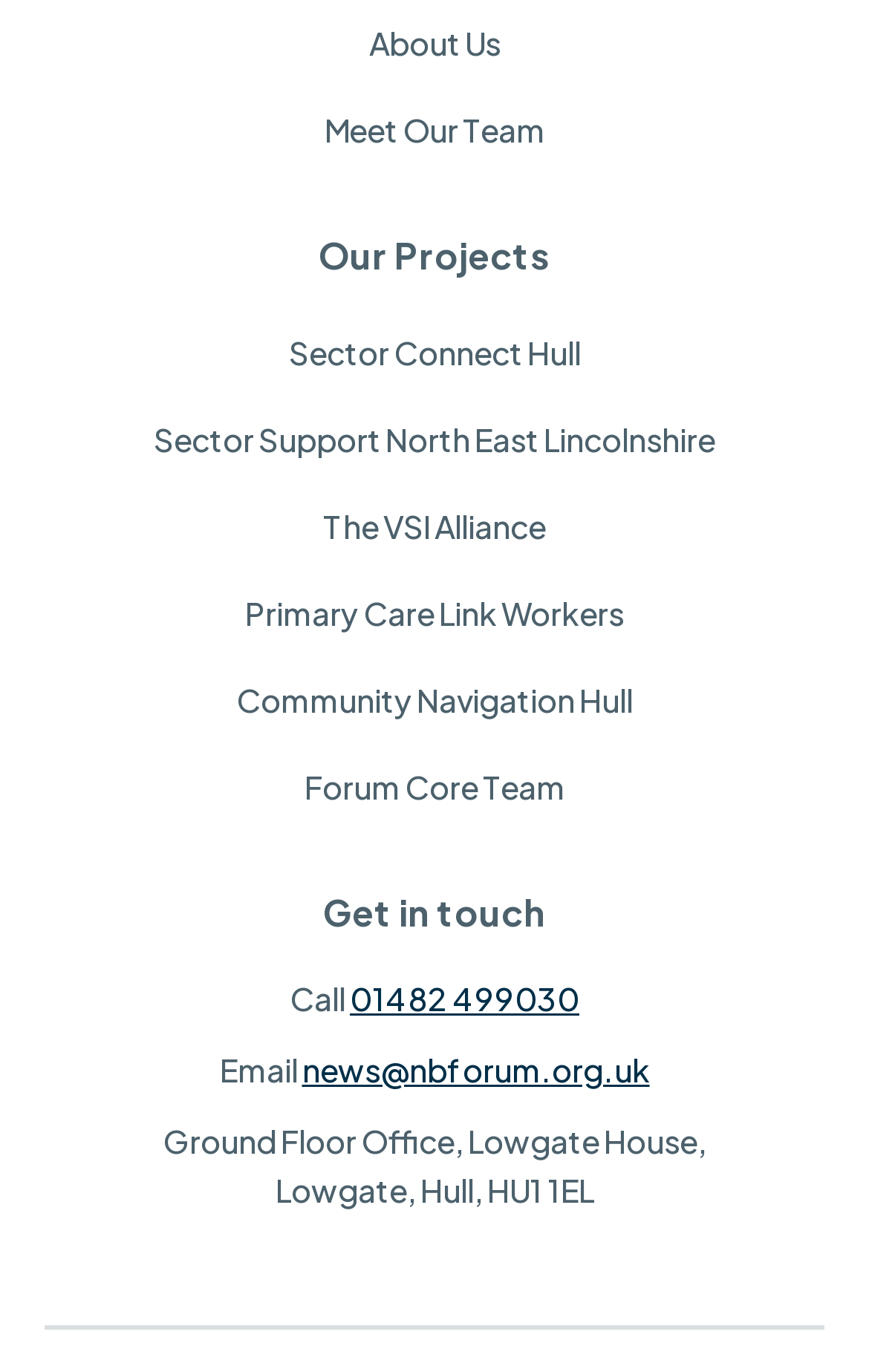What is the address of the office?
Give a single word or phrase as your answer by examining the image.

Lowgate House, Lowgate, Hull, HU1 1EL